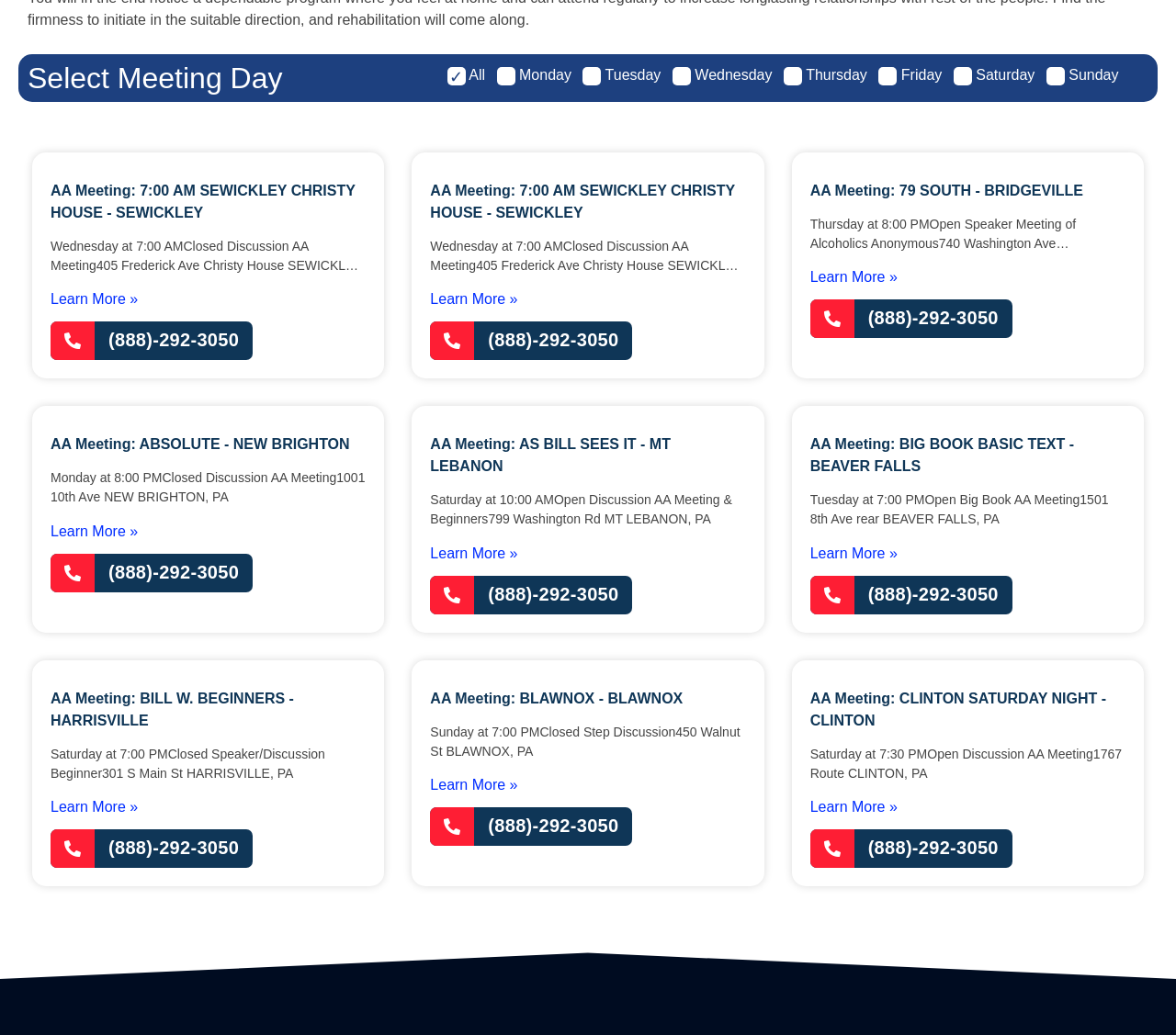Please identify the bounding box coordinates of where to click in order to follow the instruction: "Learn more about AA Meeting: 7:00 AM SEWICKLEY CHRISTY HOUSE - SEWICKLEY".

[0.043, 0.282, 0.117, 0.297]